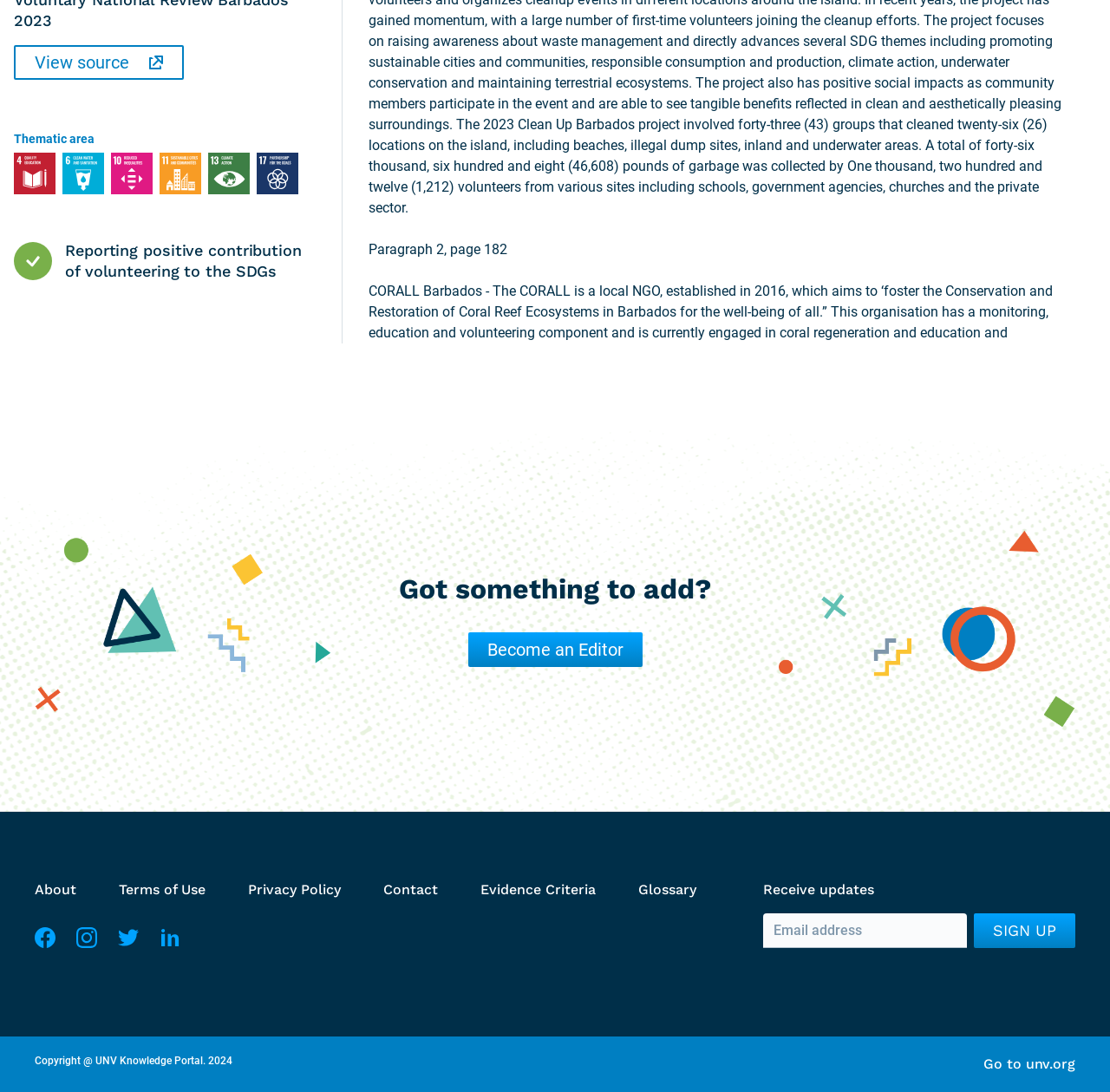Please mark the clickable region by giving the bounding box coordinates needed to complete this instruction: "View source".

[0.012, 0.041, 0.166, 0.073]